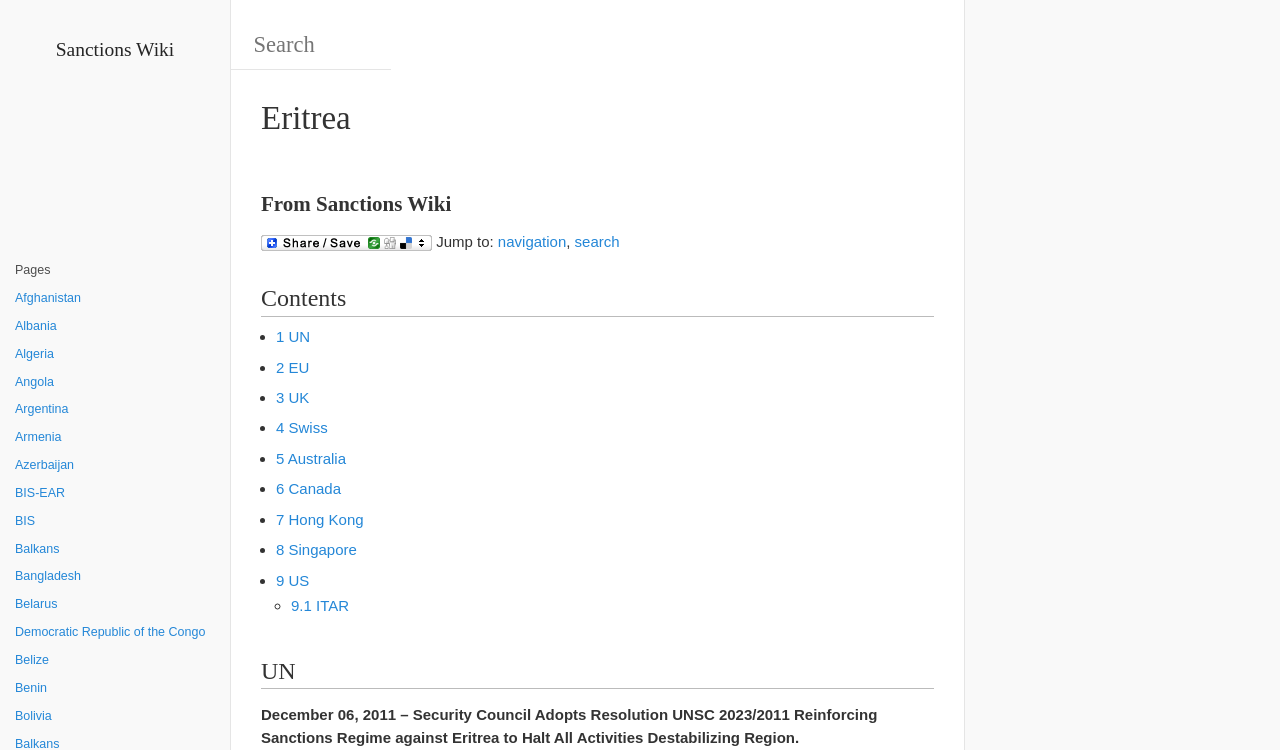Locate the bounding box of the UI element based on this description: "Contact Us". Provide four float numbers between 0 and 1 as [left, top, right, bottom].

None